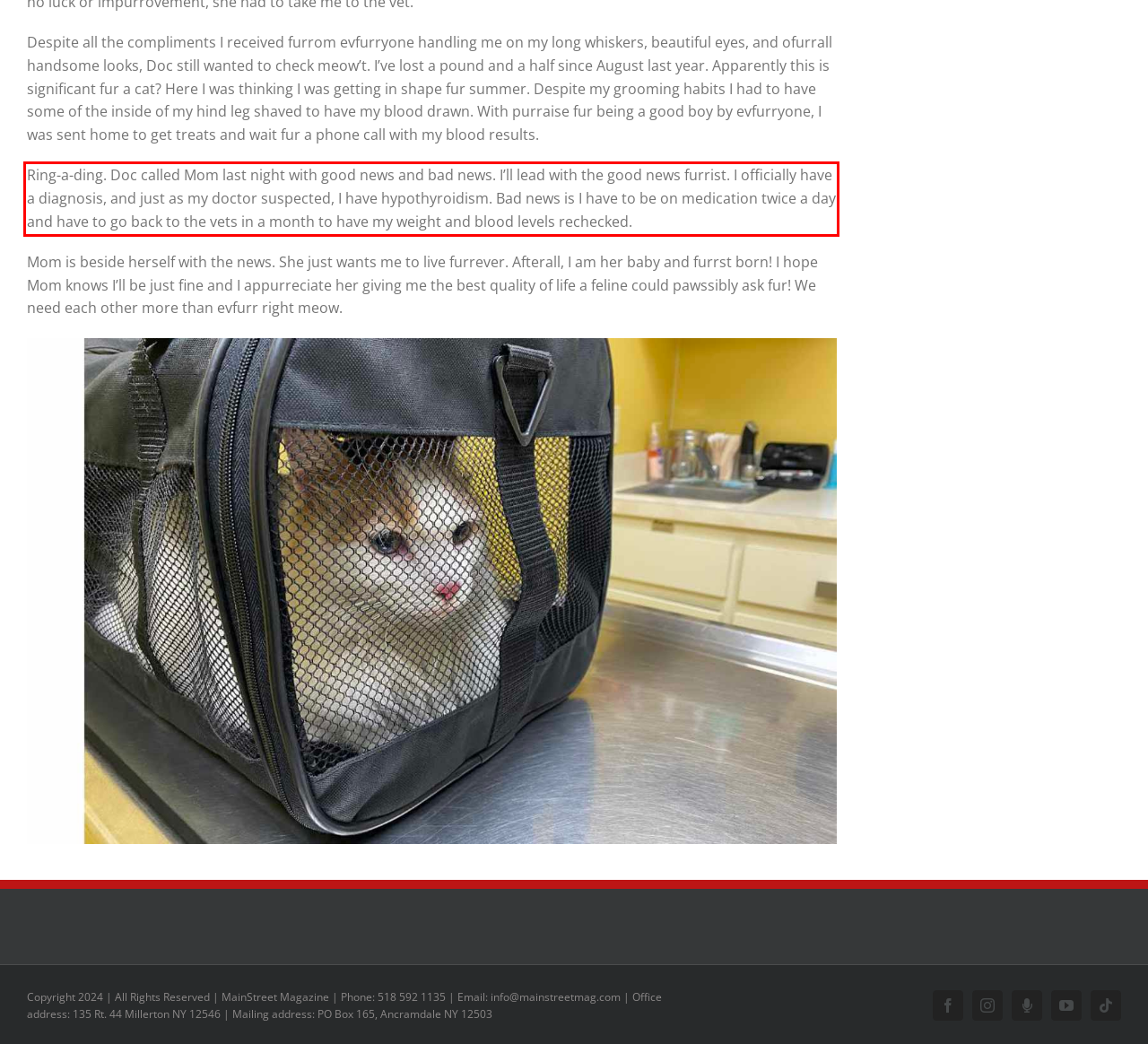Given the screenshot of a webpage, identify the red rectangle bounding box and recognize the text content inside it, generating the extracted text.

Ring-a-ding. Doc called Mom last night with good news and bad news. I’ll lead with the good news furrist. I officially have a diagnosis, and just as my doctor suspected, I have hypothyroidism. Bad news is I have to be on medication twice a day and have to go back to the vets in a month to have my weight and blood levels rechecked.